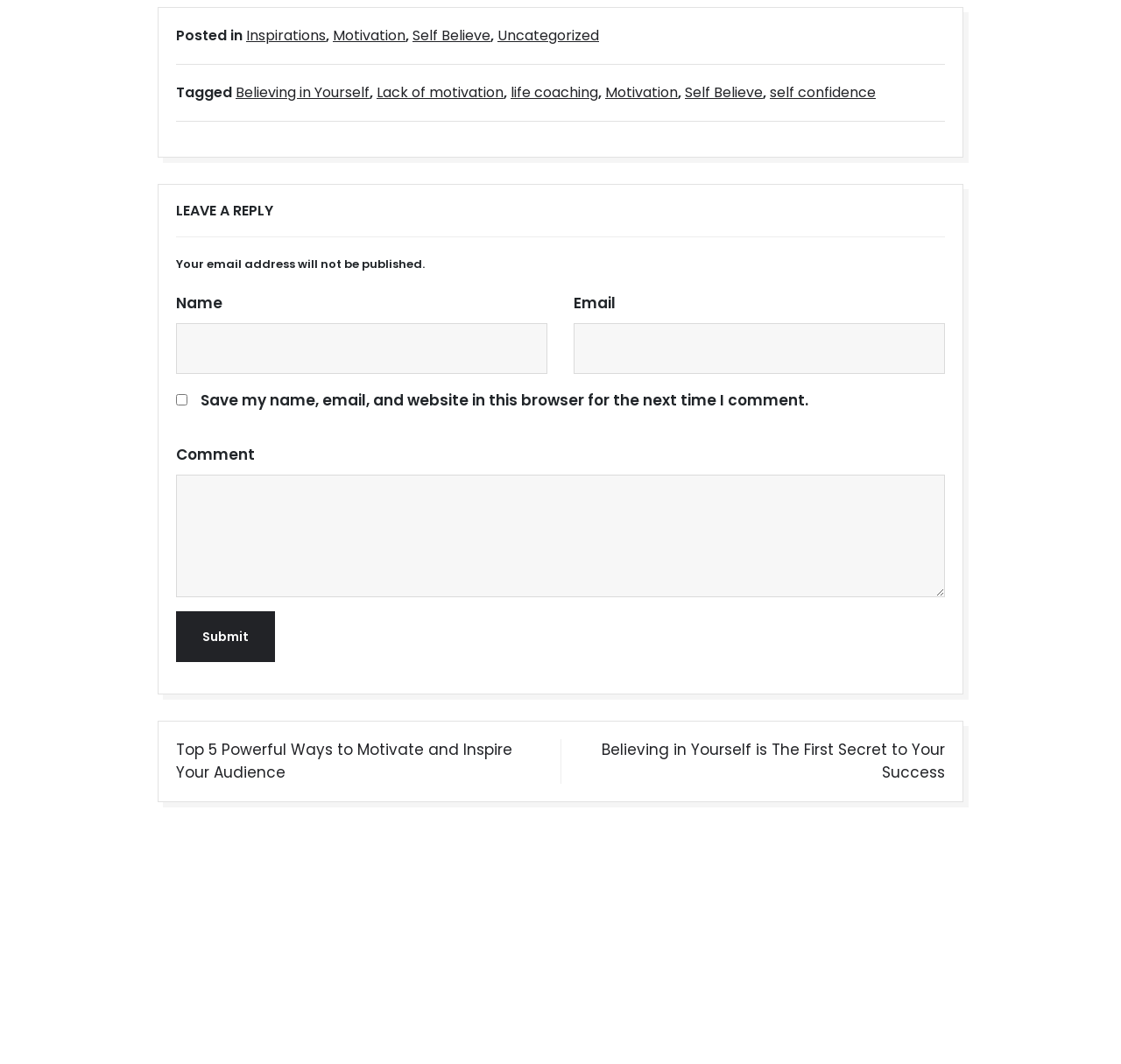What is the purpose of the 'Submit' button?
Look at the webpage screenshot and answer the question with a detailed explanation.

The 'Submit' button is located at the bottom of the comment section, and its purpose is to submit a comment after filling in the required fields. This can be inferred from its position and the context of the surrounding elements.